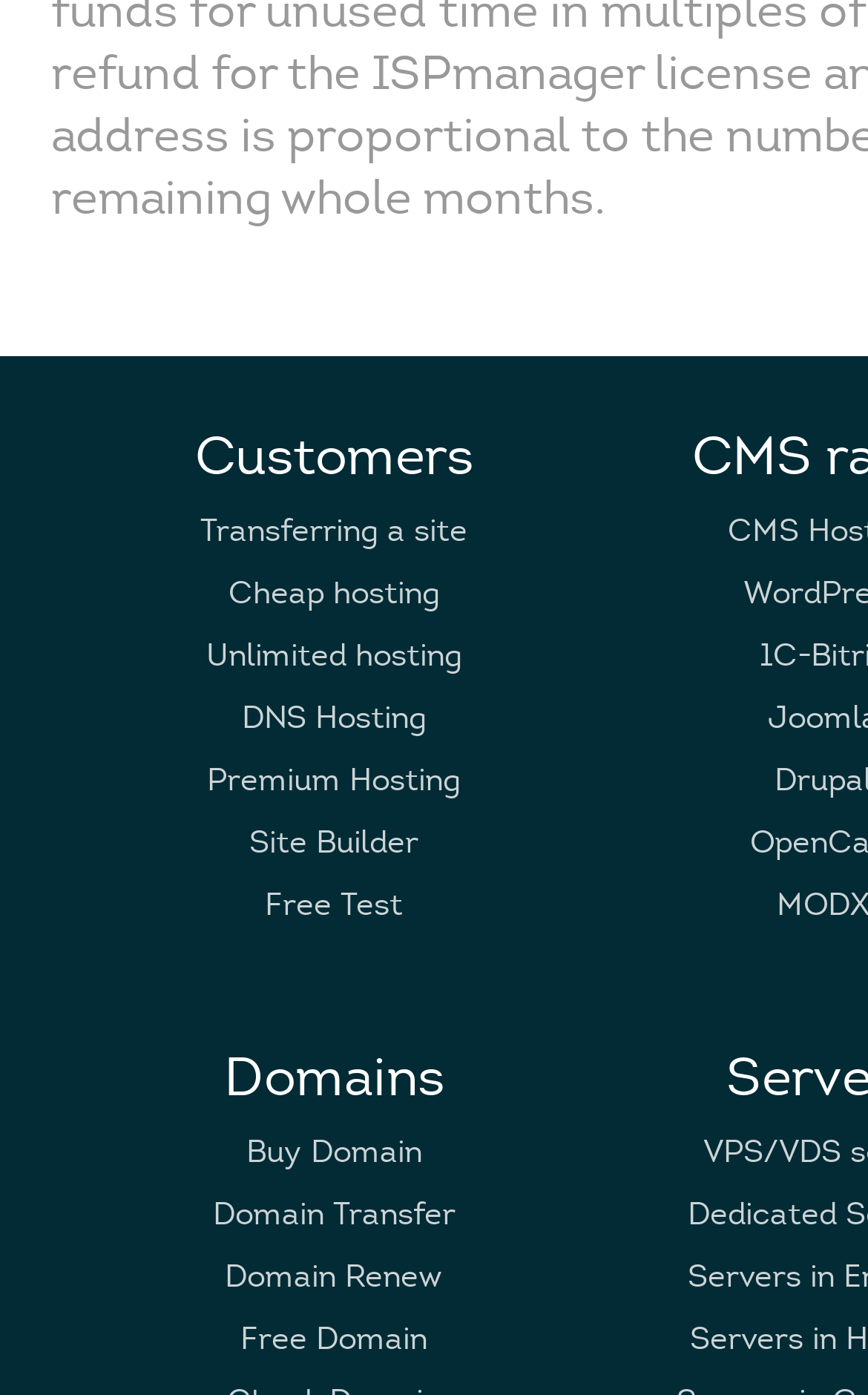How many categories are on the webpage?
Please provide a detailed and comprehensive answer to the question.

I identified two categories on the webpage: 'Customers' and 'Domains'. These categories are separated by their static text elements and have distinct sets of links underneath.